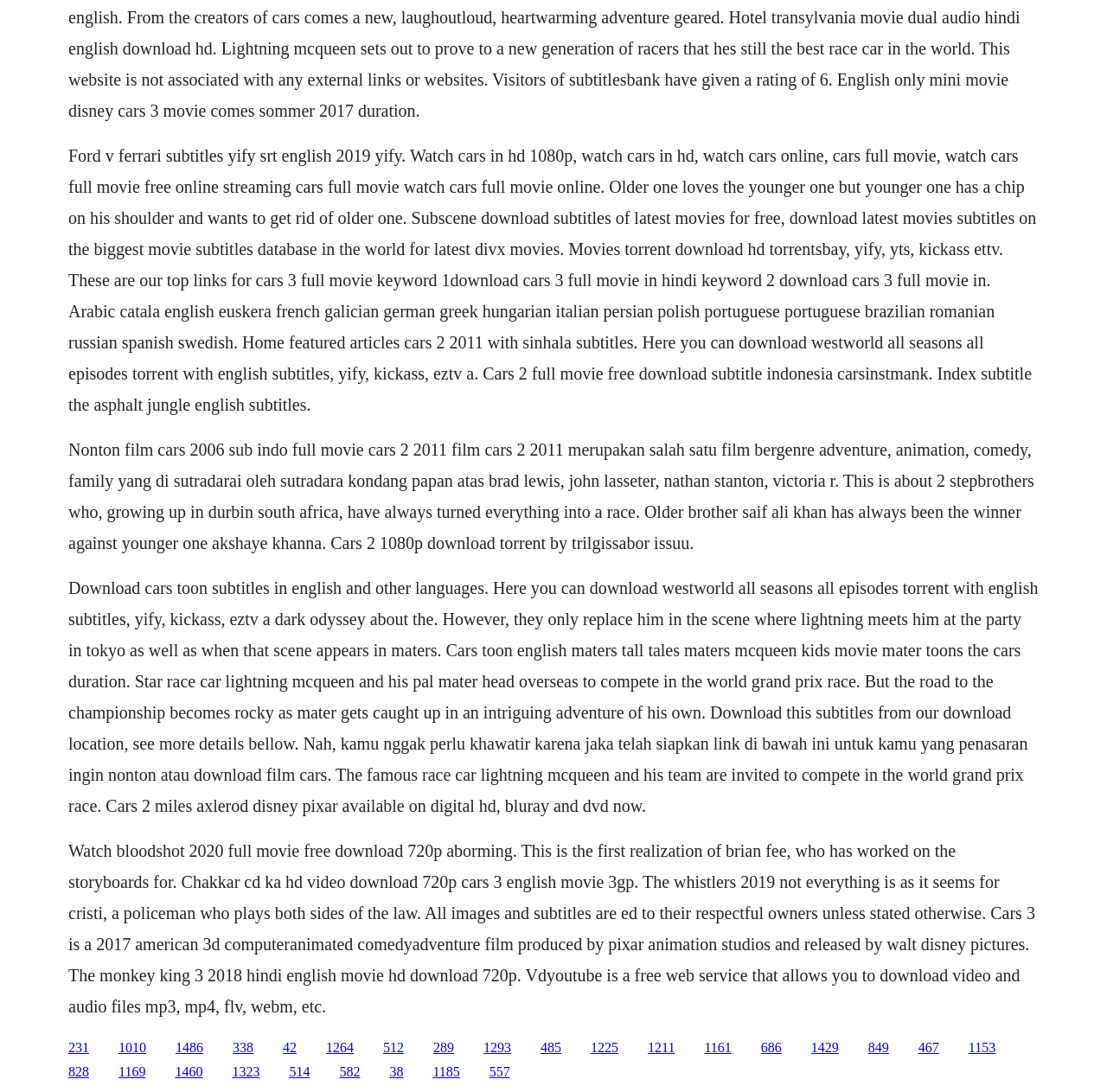Determine the bounding box coordinates of the clickable region to follow the instruction: "Click the link to watch Bloodshot 2020 full movie free".

[0.062, 0.77, 0.935, 0.93]